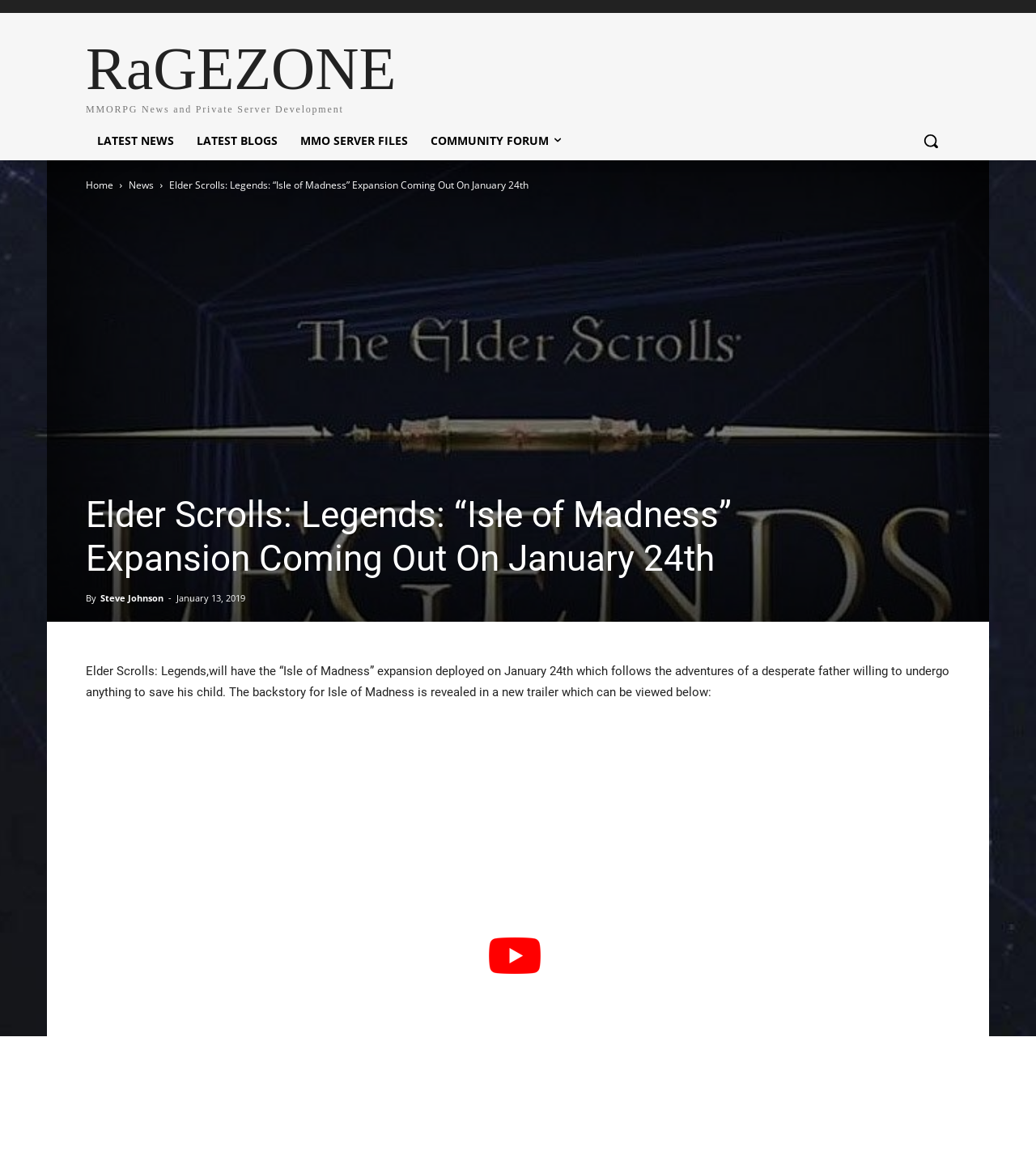Determine the bounding box coordinates of the clickable element to complete this instruction: "Visit the COMMUNITY FORUM". Provide the coordinates in the format of four float numbers between 0 and 1, [left, top, right, bottom].

[0.405, 0.105, 0.552, 0.139]